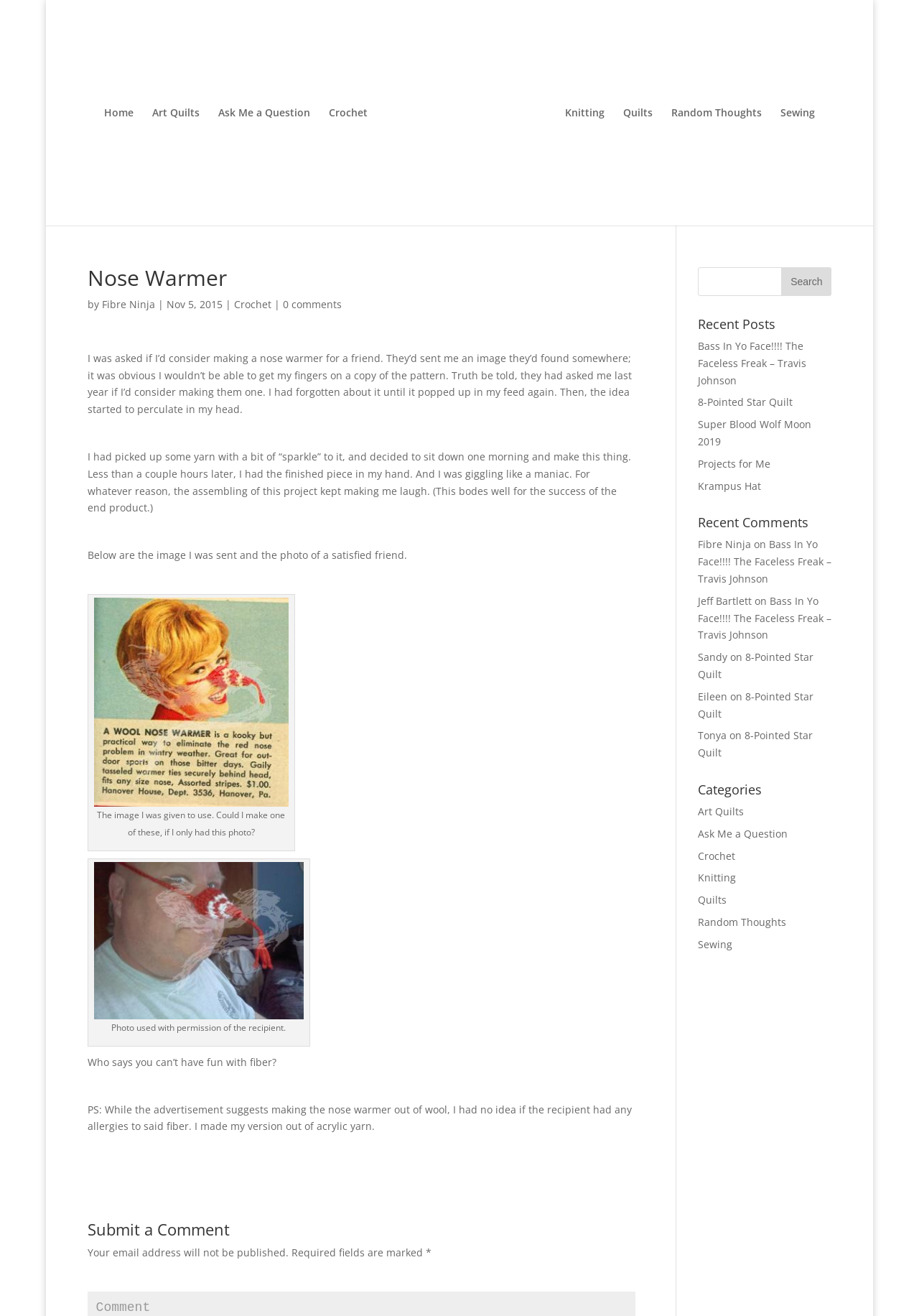Determine the bounding box coordinates of the clickable region to follow the instruction: "Submit a comment".

[0.095, 0.928, 0.691, 0.945]